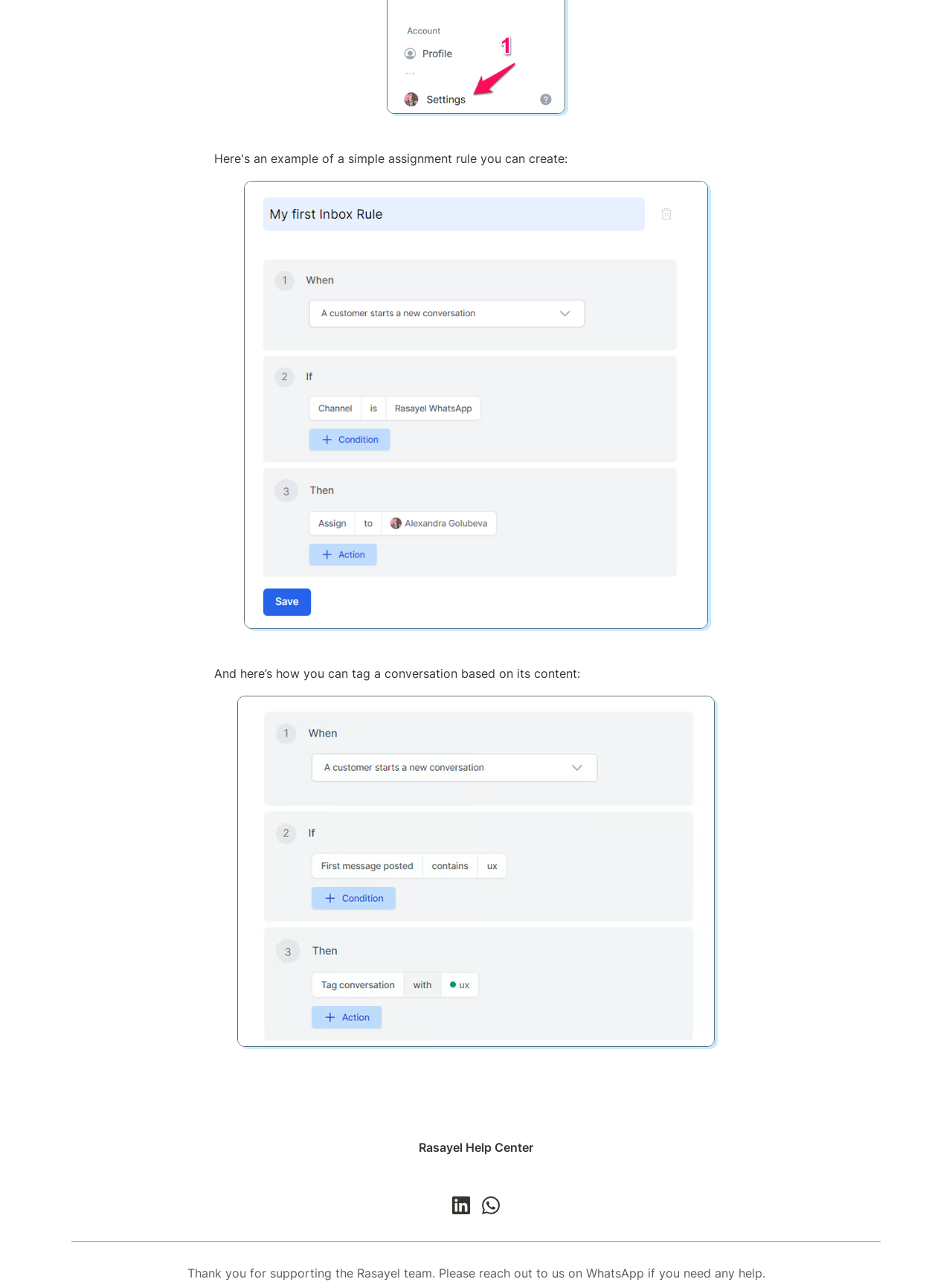What is the platform to reach out to the Rasayel team?
Please respond to the question with a detailed and thorough explanation.

The webpage provides a message saying 'Please reach out to us on WhatsApp if you need any help.' which indicates that WhatsApp is the platform to contact the Rasayel team.